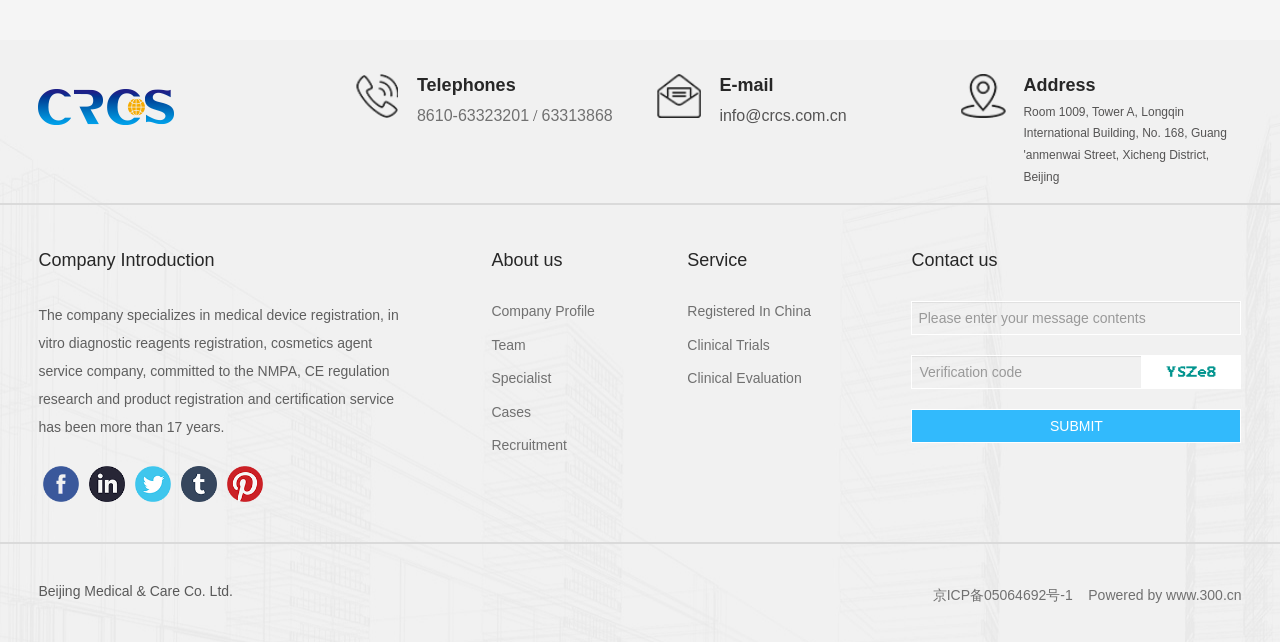Please identify the bounding box coordinates of the element that needs to be clicked to execute the following command: "Click the 8610-63323201 phone number". Provide the bounding box using four float numbers between 0 and 1, formatted as [left, top, right, bottom].

[0.326, 0.166, 0.413, 0.193]